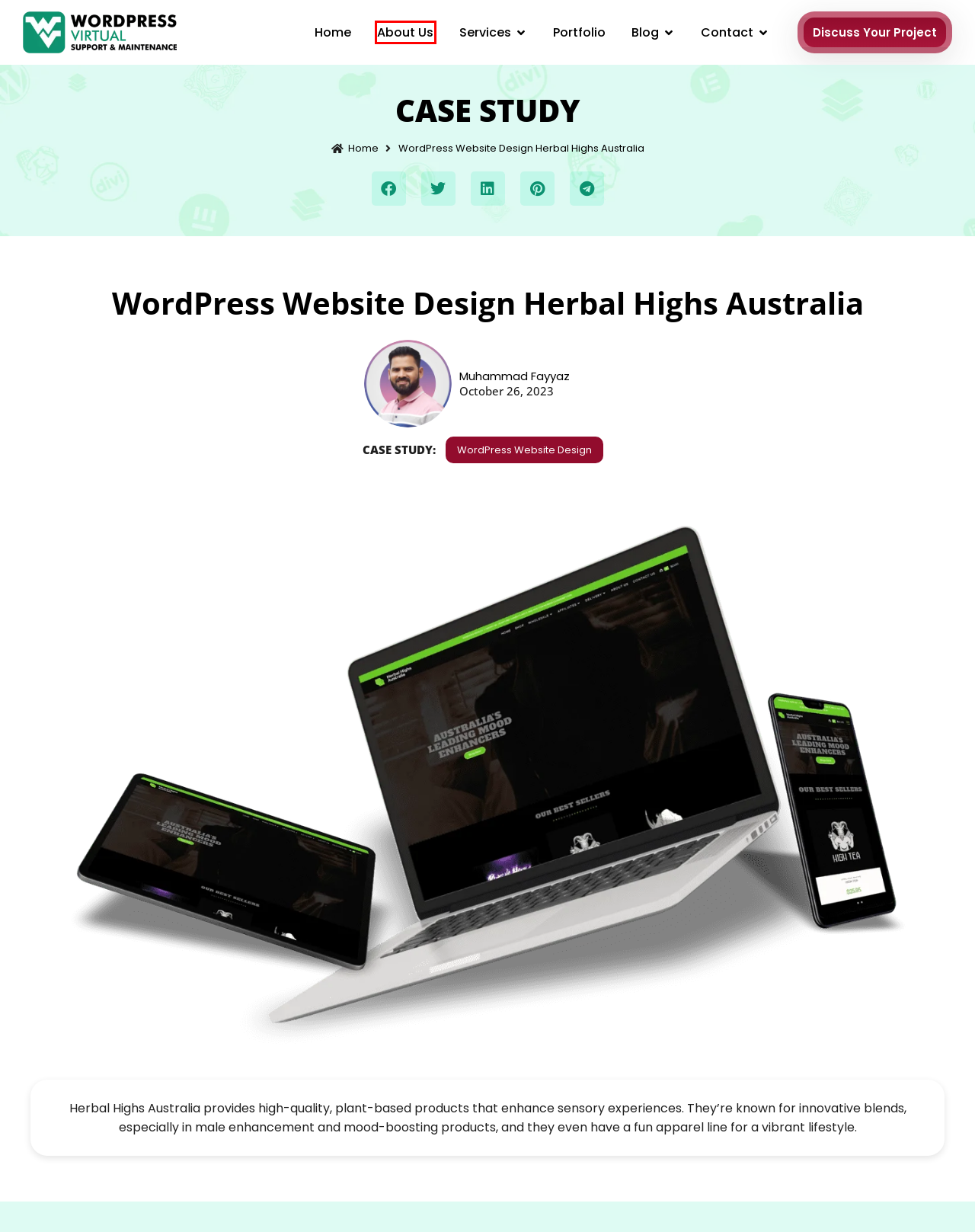Evaluate the webpage screenshot and identify the element within the red bounding box. Select the webpage description that best fits the new webpage after clicking the highlighted element. Here are the candidates:
A. Blog
B. Portfolio
C. About Us: Team, Reviews, Success Story
D. WordPress Web Design Services (2K+ Websites Launched)
E. Muhammad Fayyaz -
F. Get a Quote - Free Audit & Proposal
G. WordPress Design Case Study: Elevating Online Presence
H. WordPress Virtual Assistant Services by Fayyazfayzi

C